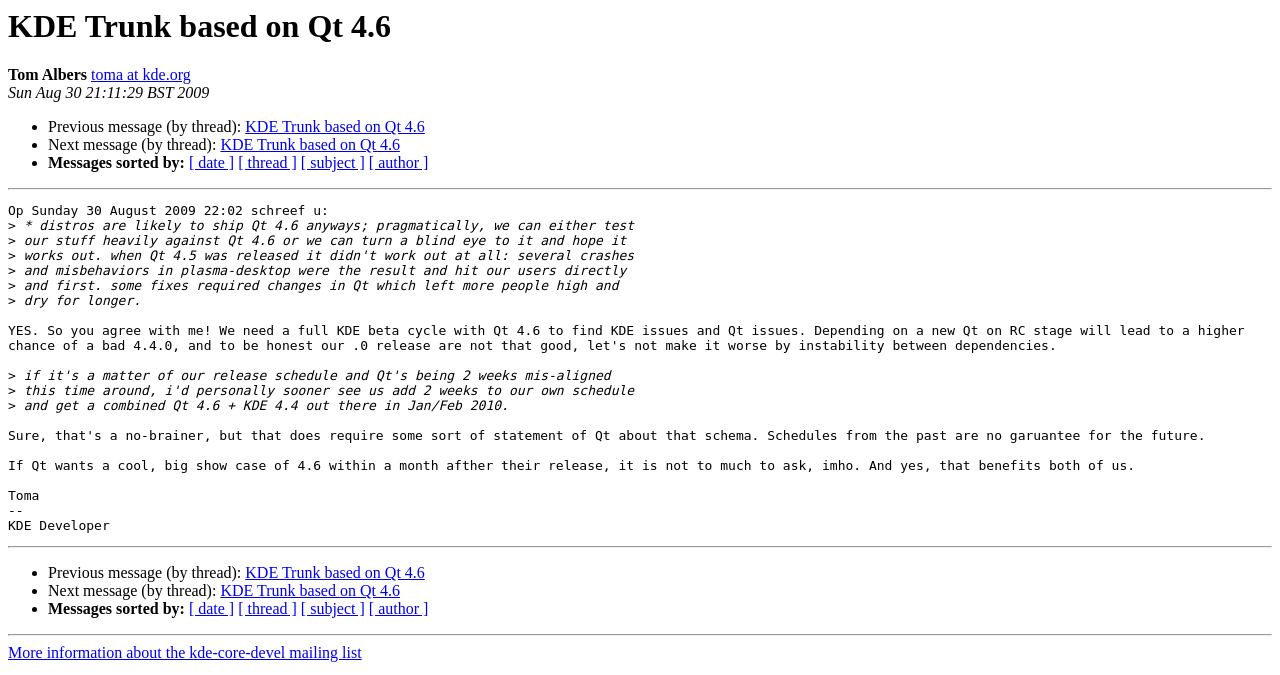Answer this question using a single word or a brief phrase:
What is the date of this message?

Sun Aug 30 21:11:29 BST 2009